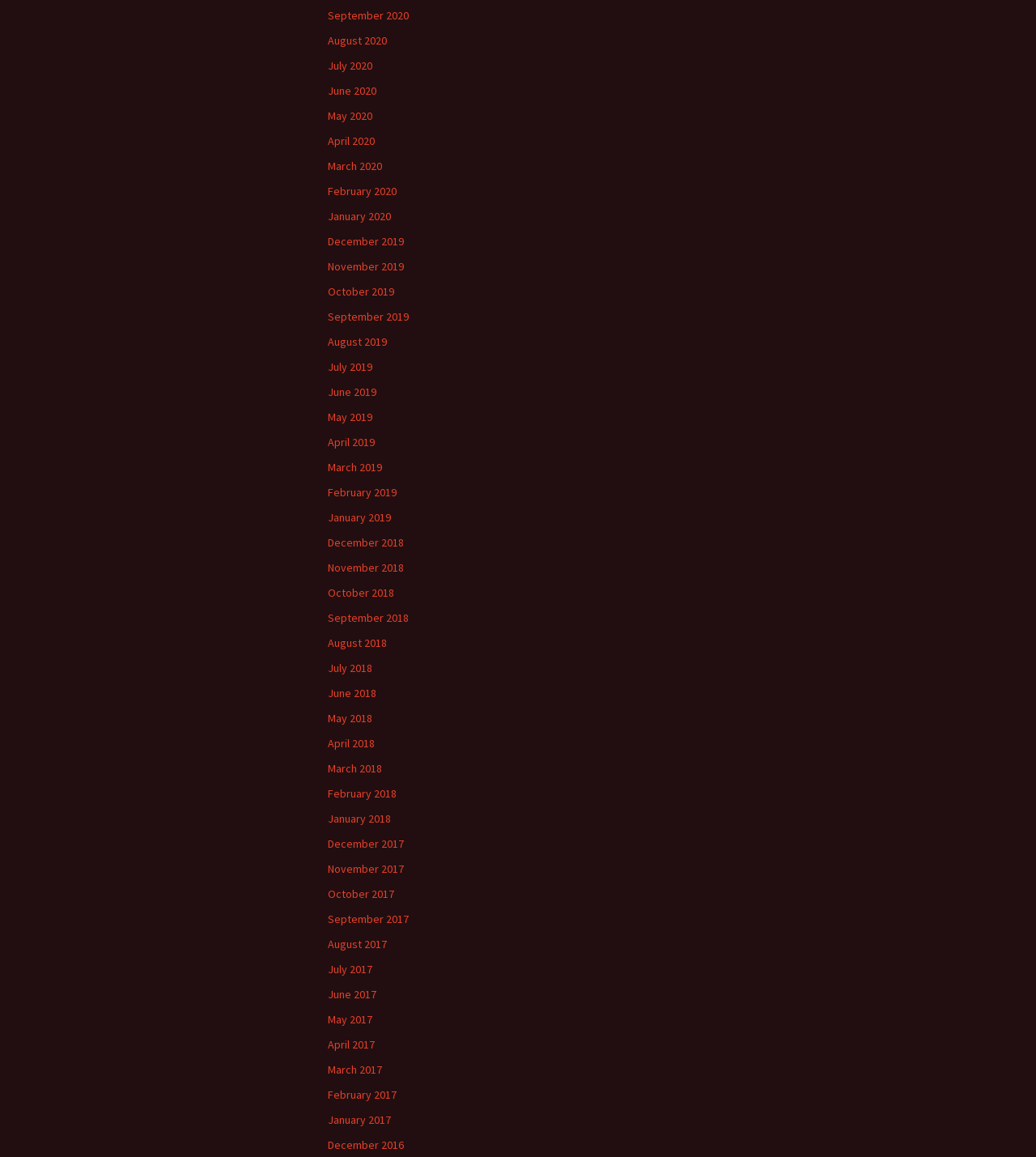Please determine the bounding box coordinates of the clickable area required to carry out the following instruction: "View December 2016". The coordinates must be four float numbers between 0 and 1, represented as [left, top, right, bottom].

[0.316, 0.983, 0.39, 0.996]